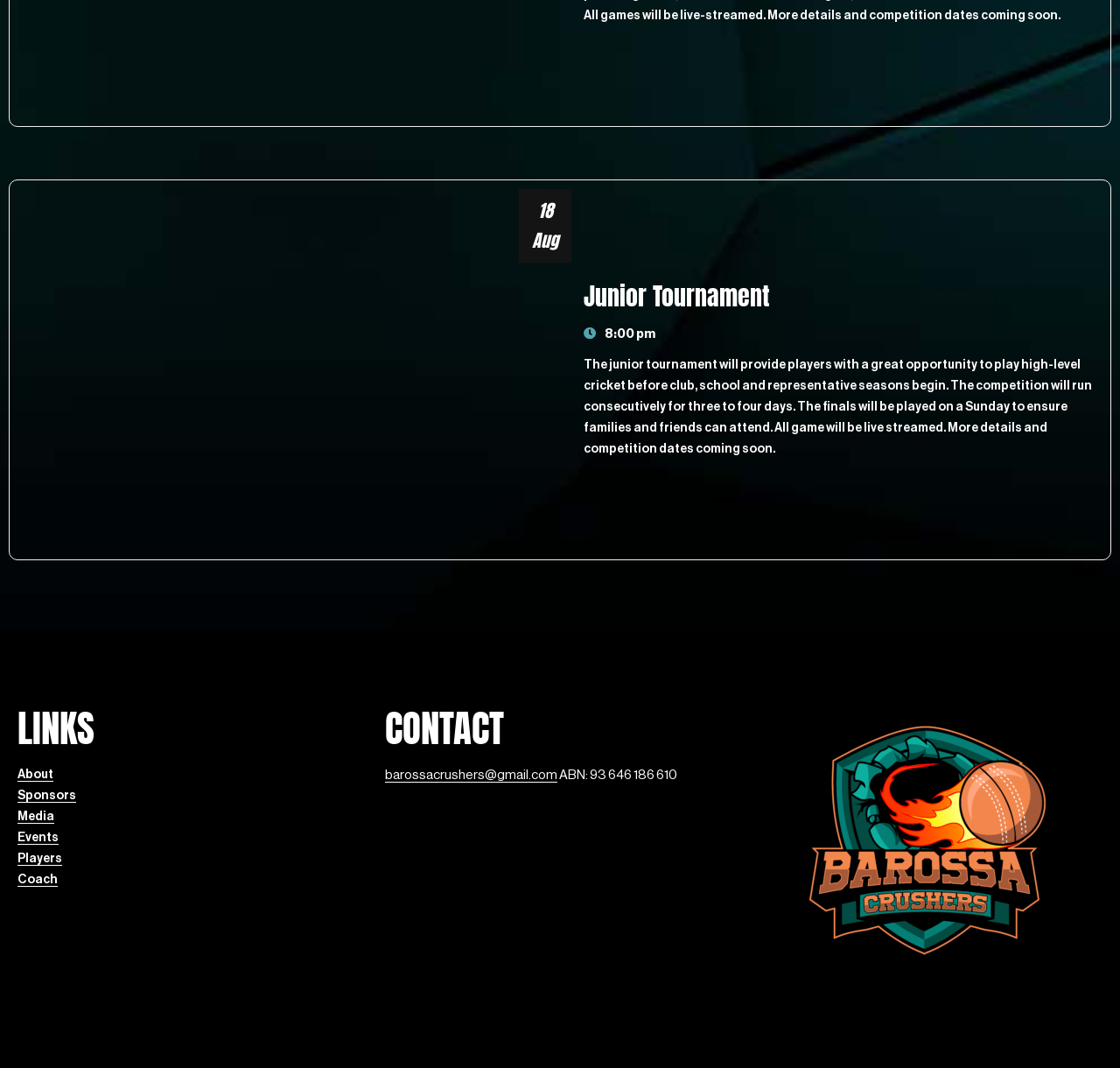Pinpoint the bounding box coordinates of the element to be clicked to execute the instruction: "visit About page".

[0.016, 0.715, 0.328, 0.735]